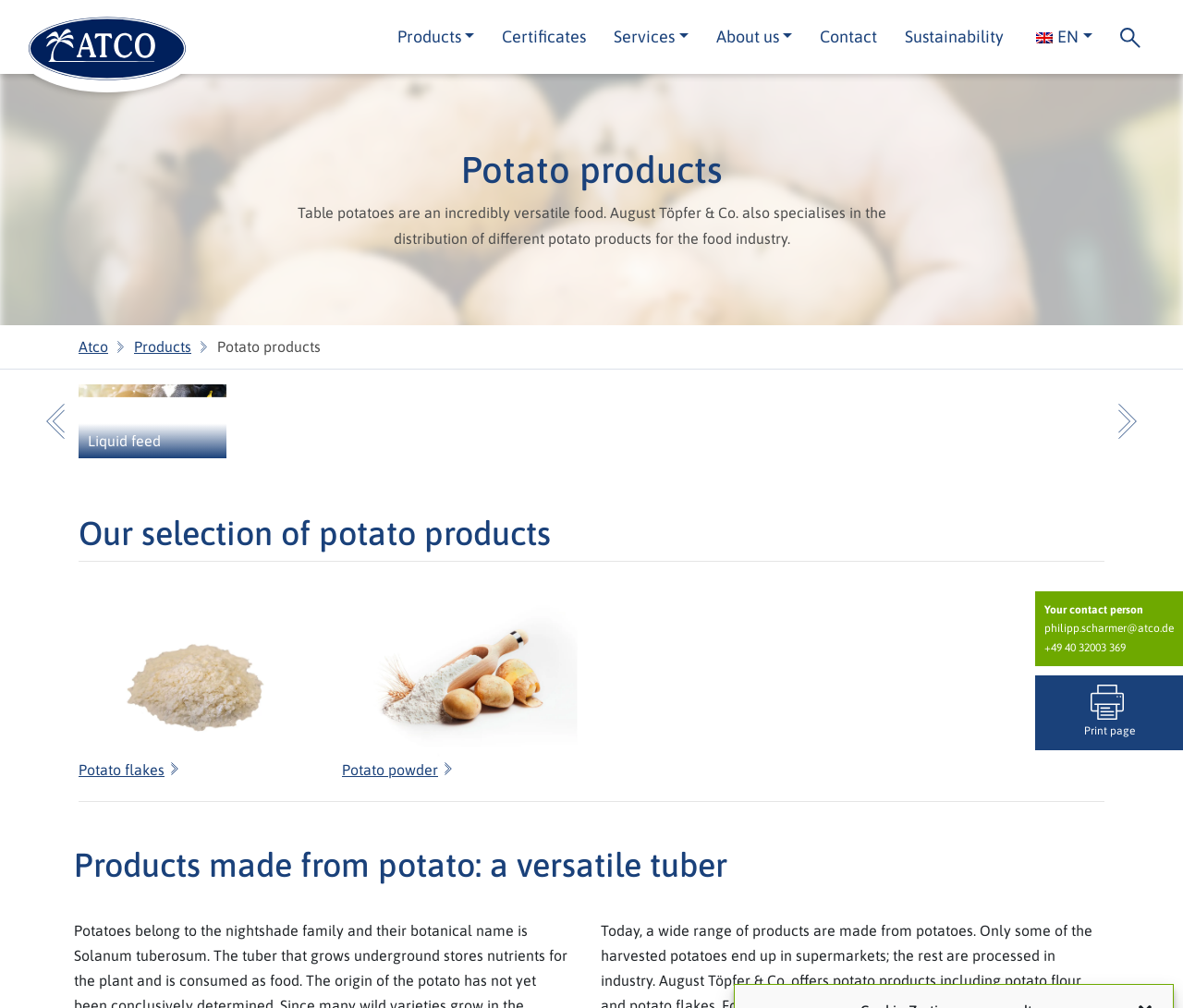Locate the bounding box coordinates of the element to click to perform the following action: 'View potato flakes'. The coordinates should be given as four float values between 0 and 1, in the form of [left, top, right, bottom].

[0.066, 0.654, 0.266, 0.771]